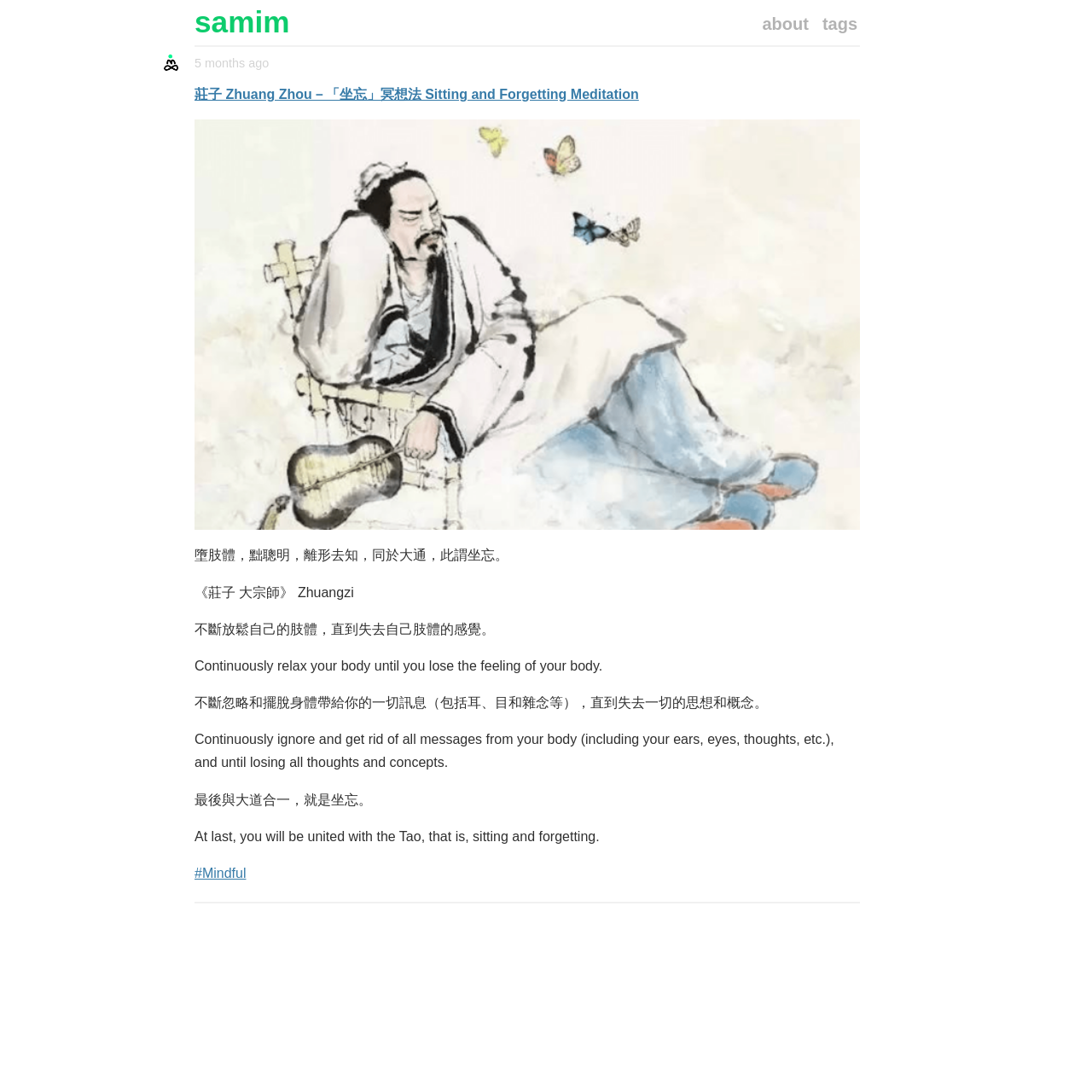Respond with a single word or short phrase to the following question: 
What is the title of the meditation method?

Sitting and Forgetting Meditation